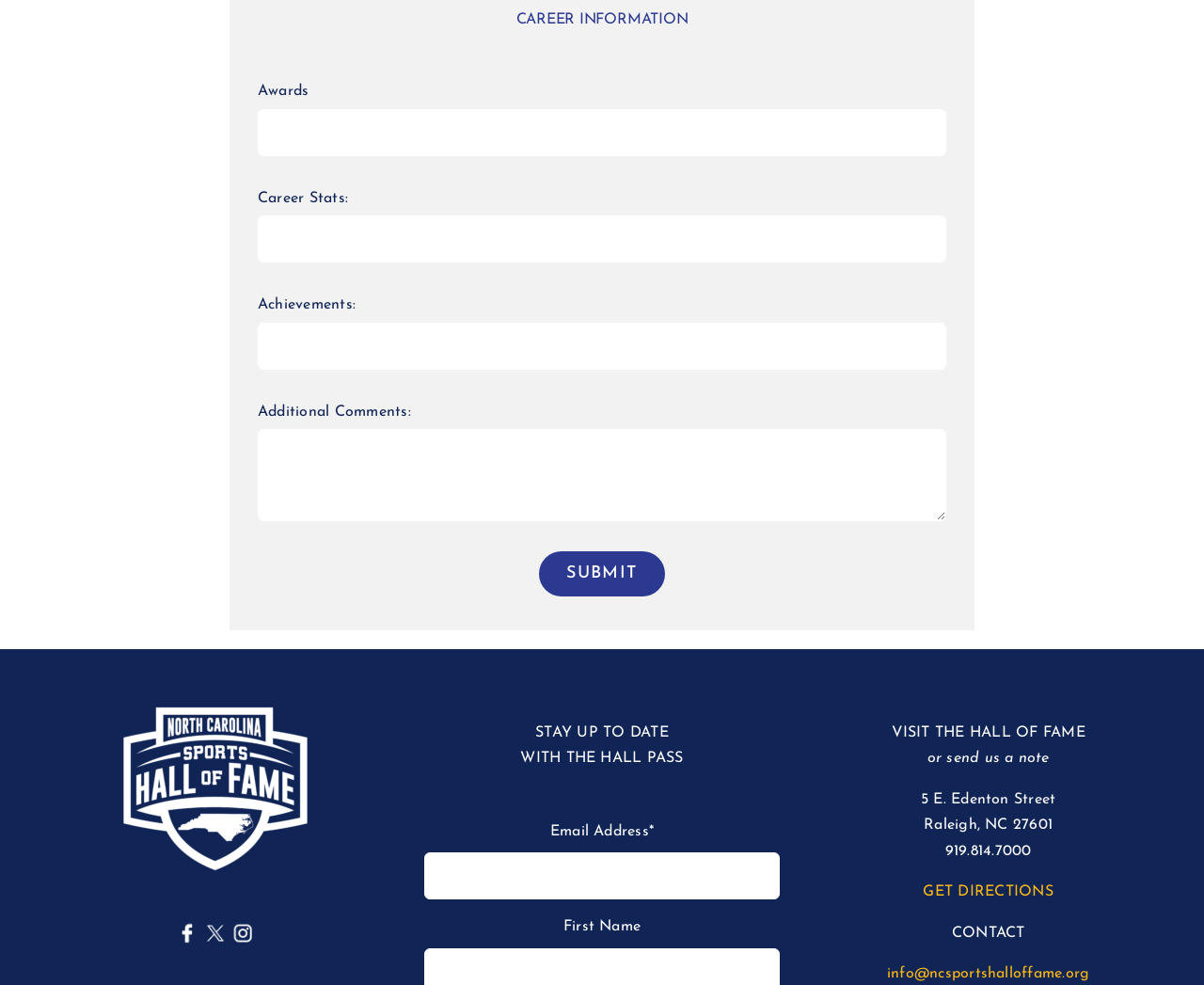What is the phone number mentioned on the webpage?
Refer to the image and answer the question using a single word or phrase.

919.814.7000